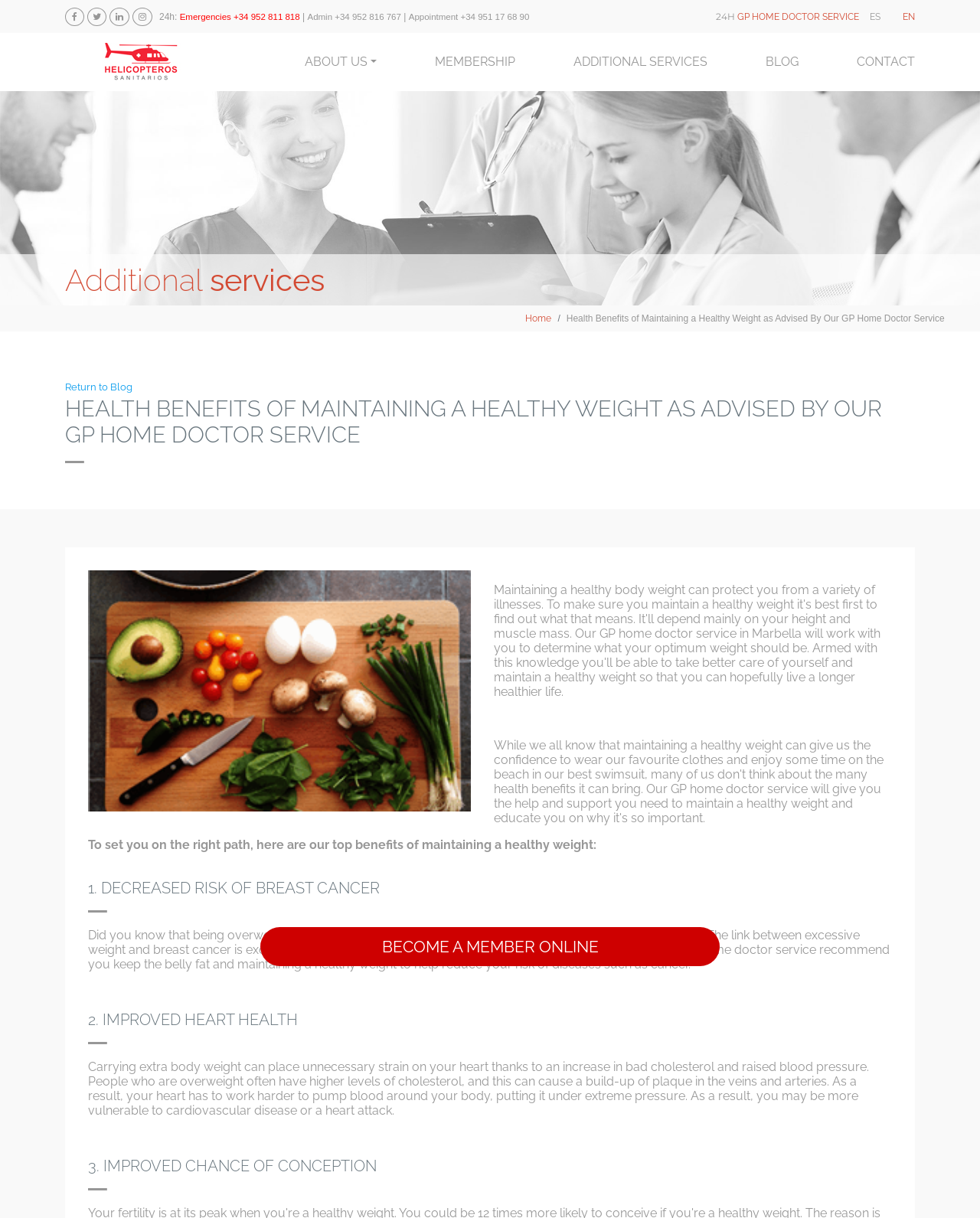Based on the image, please respond to the question with as much detail as possible:
How much does being overweight increase the risk of developing breast cancer?

I found the percentage by which being overweight increases the risk of developing breast cancer by reading the text that explains the link between excessive weight and breast cancer, and how being overweight can increase the risk by 30 to 60 per cent.